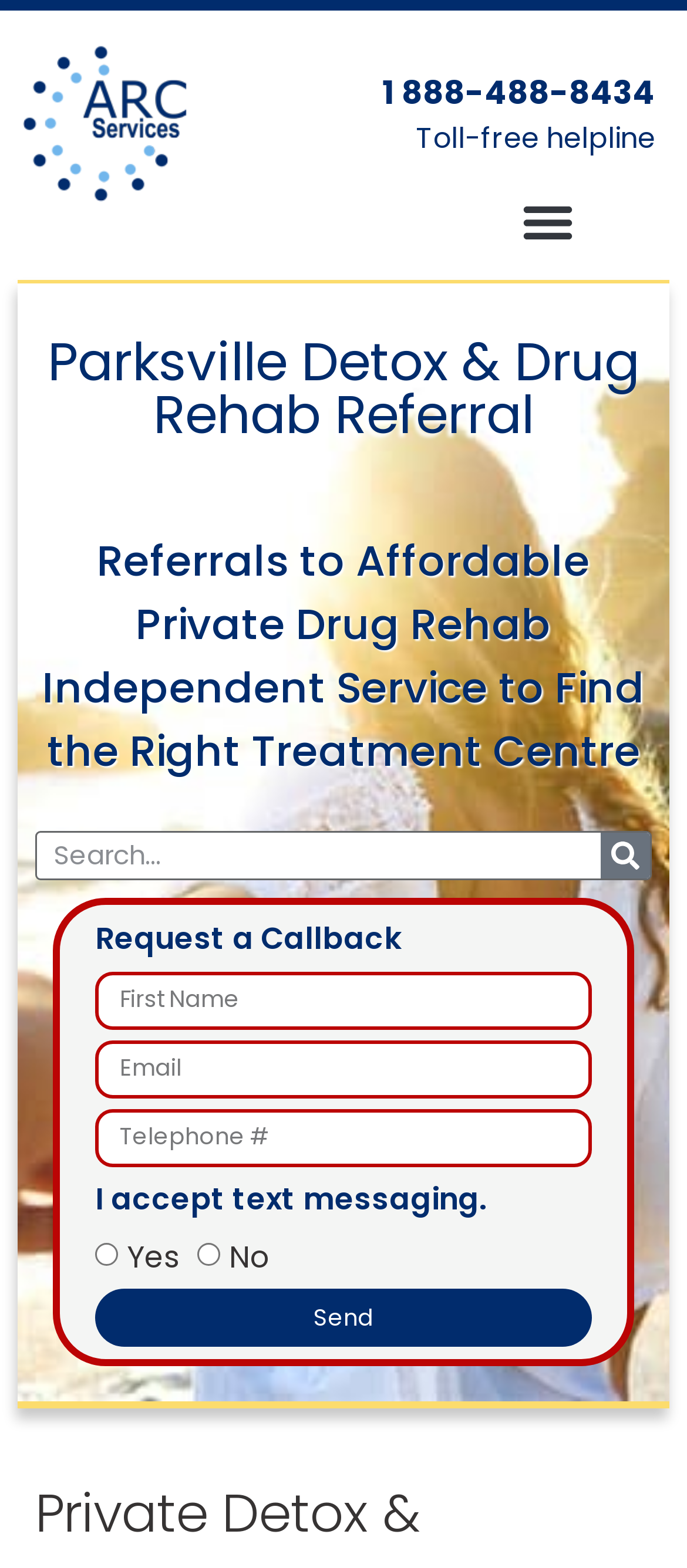Please specify the bounding box coordinates of the area that should be clicked to accomplish the following instruction: "Follow on Facebook". The coordinates should consist of four float numbers between 0 and 1, i.e., [left, top, right, bottom].

None